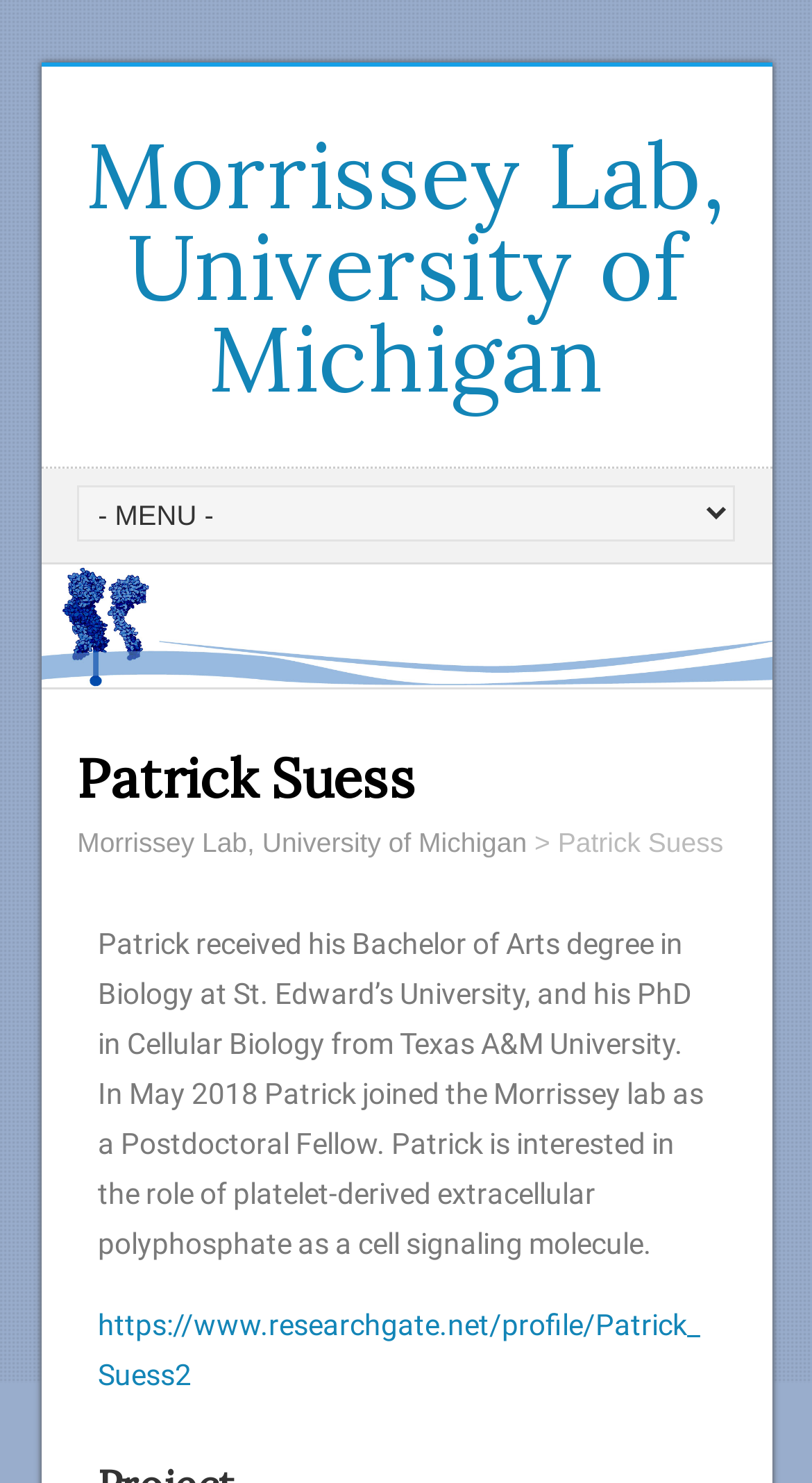Identify the bounding box coordinates for the UI element described as follows: "Morrissey Lab, University of Michigan". Ensure the coordinates are four float numbers between 0 and 1, formatted as [left, top, right, bottom].

[0.105, 0.079, 0.895, 0.281]